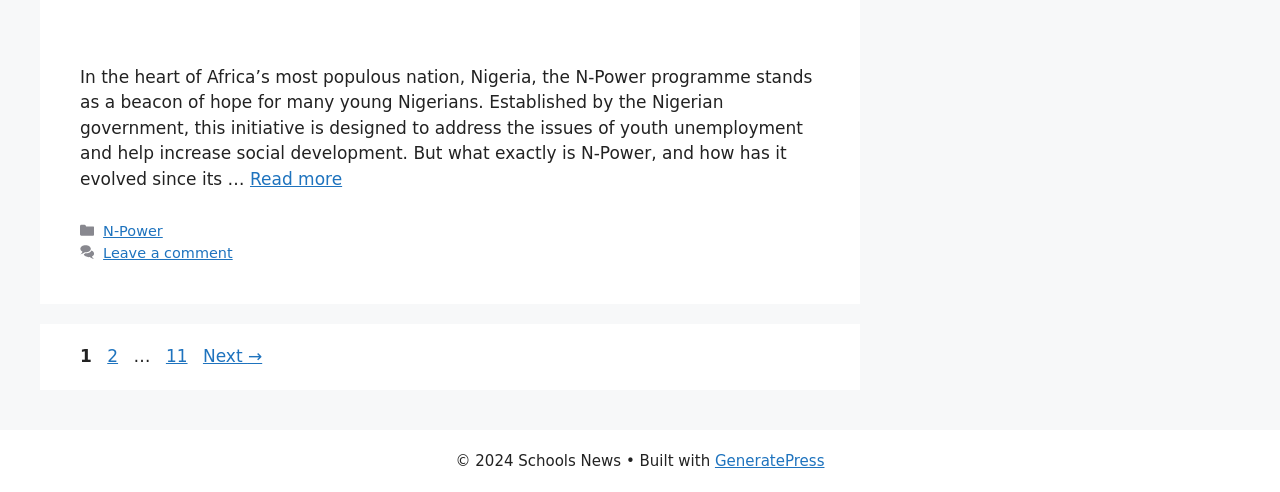What is the theme or template used to build the website?
Using the details shown in the screenshot, provide a comprehensive answer to the question.

The footer section of the webpage mentions 'Built with GeneratePress', indicating that the website uses the GeneratePress theme or template.